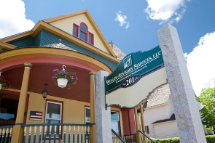Describe the important features and context of the image with as much detail as possible.

The image showcases the colorful exterior of the Wealth Advisory Services, LLC office, situated at 201 Park Ave, Worcester, MA. The building exhibits a charming architectural style, featuring an inviting porch adorned with hanging flower baskets. Prominently displayed in front of the office is a sign that clearly identifies the company, further enhancing its welcoming presence in the neighborhood. The bright blue sky and fluffy clouds above add to the overall pleasant atmosphere, emphasizing the firm's commitment to providing financial and estate planning services in a friendly and approachable environment.